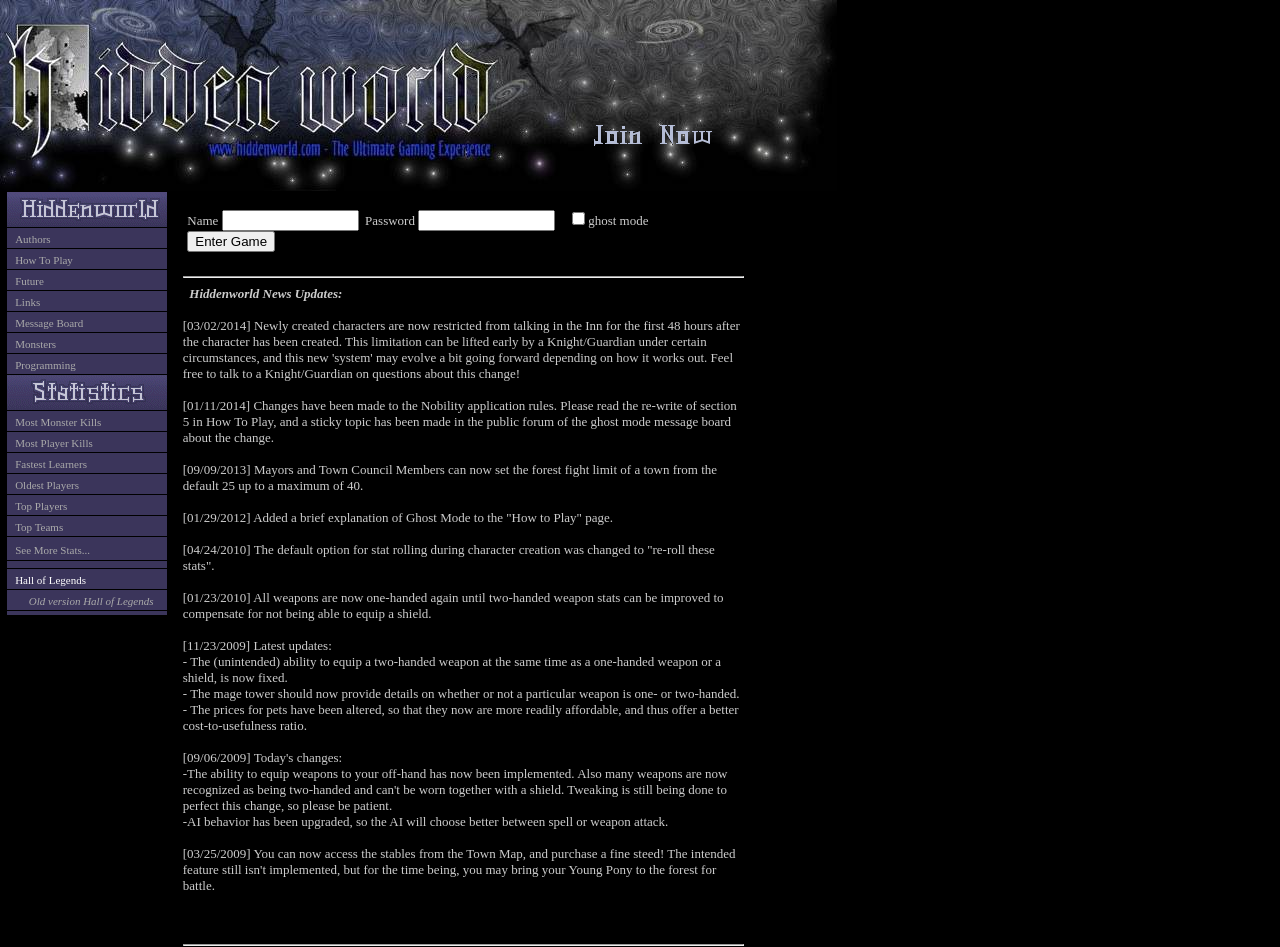Explain the webpage's design and content in an elaborate manner.

The webpage is for "Hiddenworld - Free Online RPG". At the top, there is a layout table row with a table cell containing a table. This table has multiple rows, each with three grid cells. The first and third grid cells in each row are empty, while the second grid cell contains a link with a descriptive text, such as "Authors", "How To Play", "Future", and so on.

To the left of the table, there is another table with a single row and three cells. The first cell is empty, the second cell contains an image, and the third cell is empty.

Below the tables, there is a link with an image, and to its right, there is a table with multiple rows, each with three grid cells. The first and third grid cells in each row are empty, while the second grid cell contains a link with a descriptive text, such as "Most Monster Kills", "Most Player Kills", "Fastest Learners", and so on.

In total, there are 12 links with descriptive texts in the first table and 8 links with descriptive texts in the second table. There are also two images on the page.